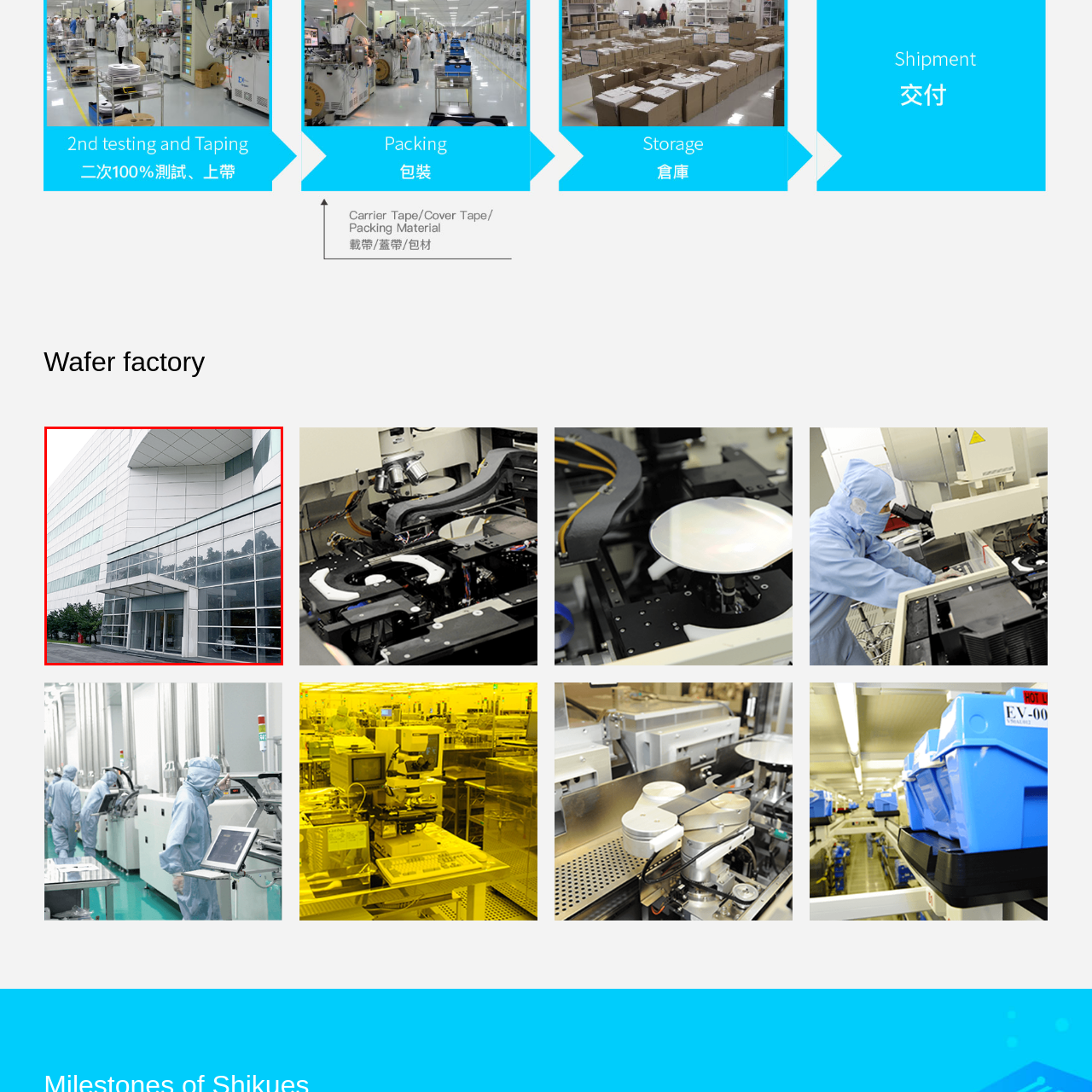Identify the subject within the red bounding box and respond to the following question in a single word or phrase:
What is the surrounding area of the entrance landscaped with?

Greenery